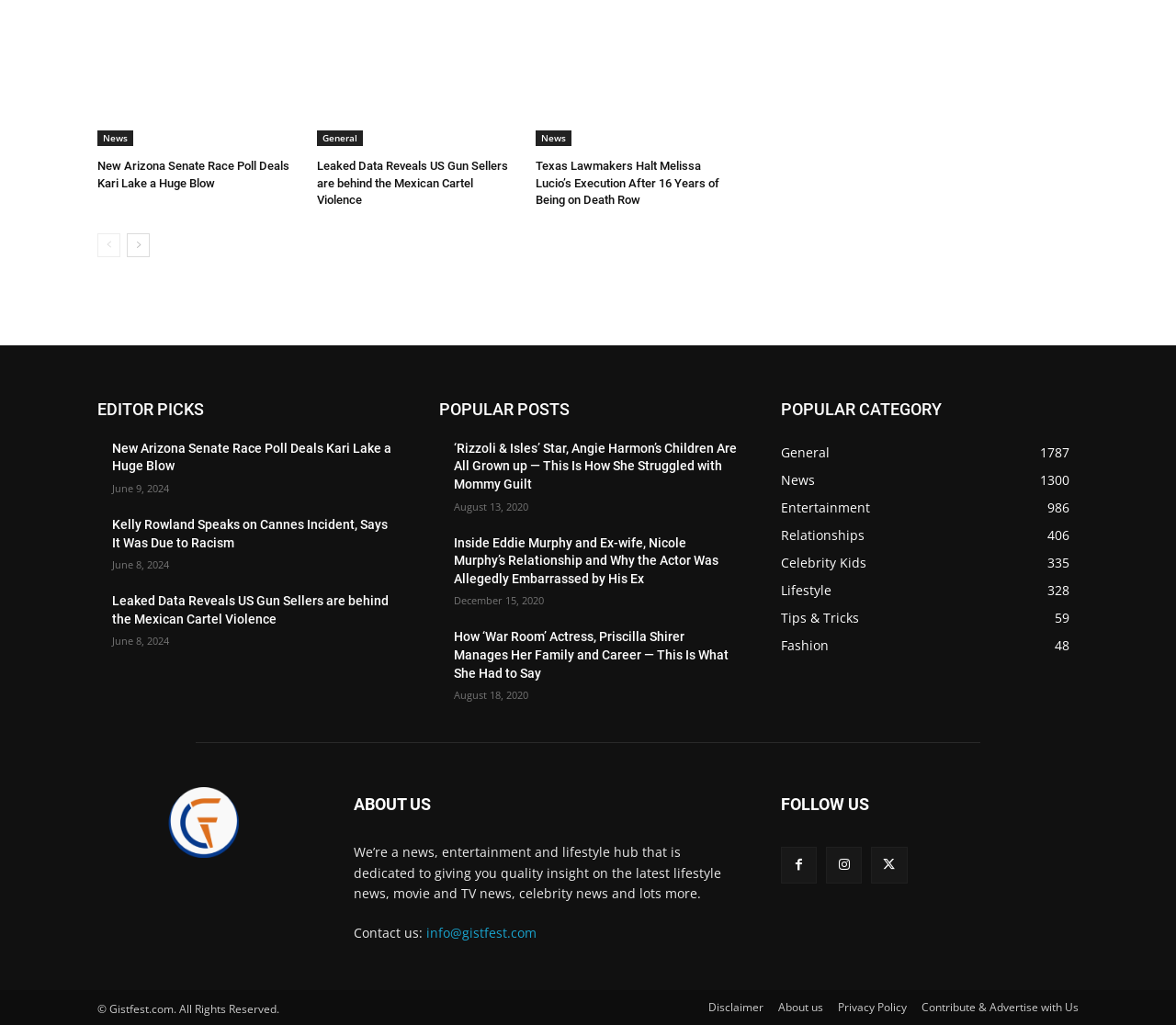Please specify the bounding box coordinates of the area that should be clicked to accomplish the following instruction: "Read the article 'New Arizona Senate Race Poll Deals Kari Lake a Huge Blow'". The coordinates should consist of four float numbers between 0 and 1, i.e., [left, top, right, bottom].

[0.083, 0.154, 0.254, 0.187]